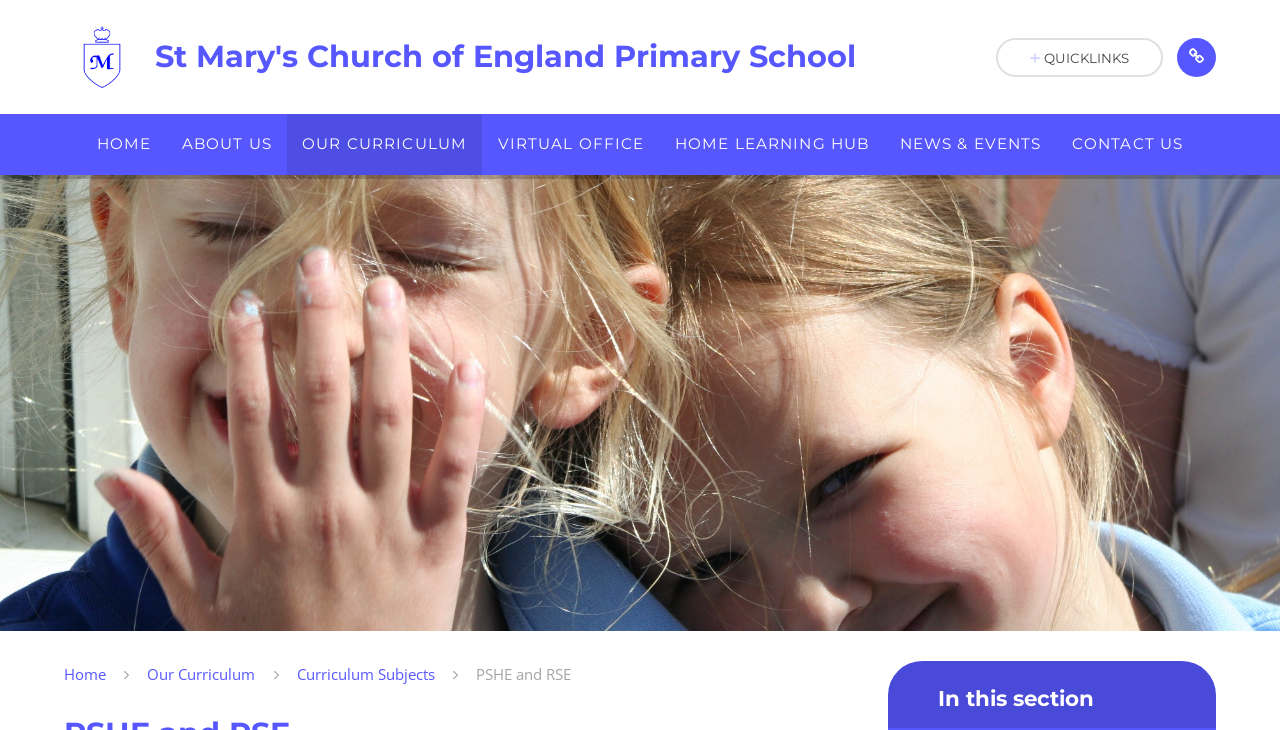Determine the bounding box coordinates for the area that needs to be clicked to fulfill this task: "visit PSHE and RSE page". The coordinates must be given as four float numbers between 0 and 1, i.e., [left, top, right, bottom].

[0.372, 0.91, 0.446, 0.938]